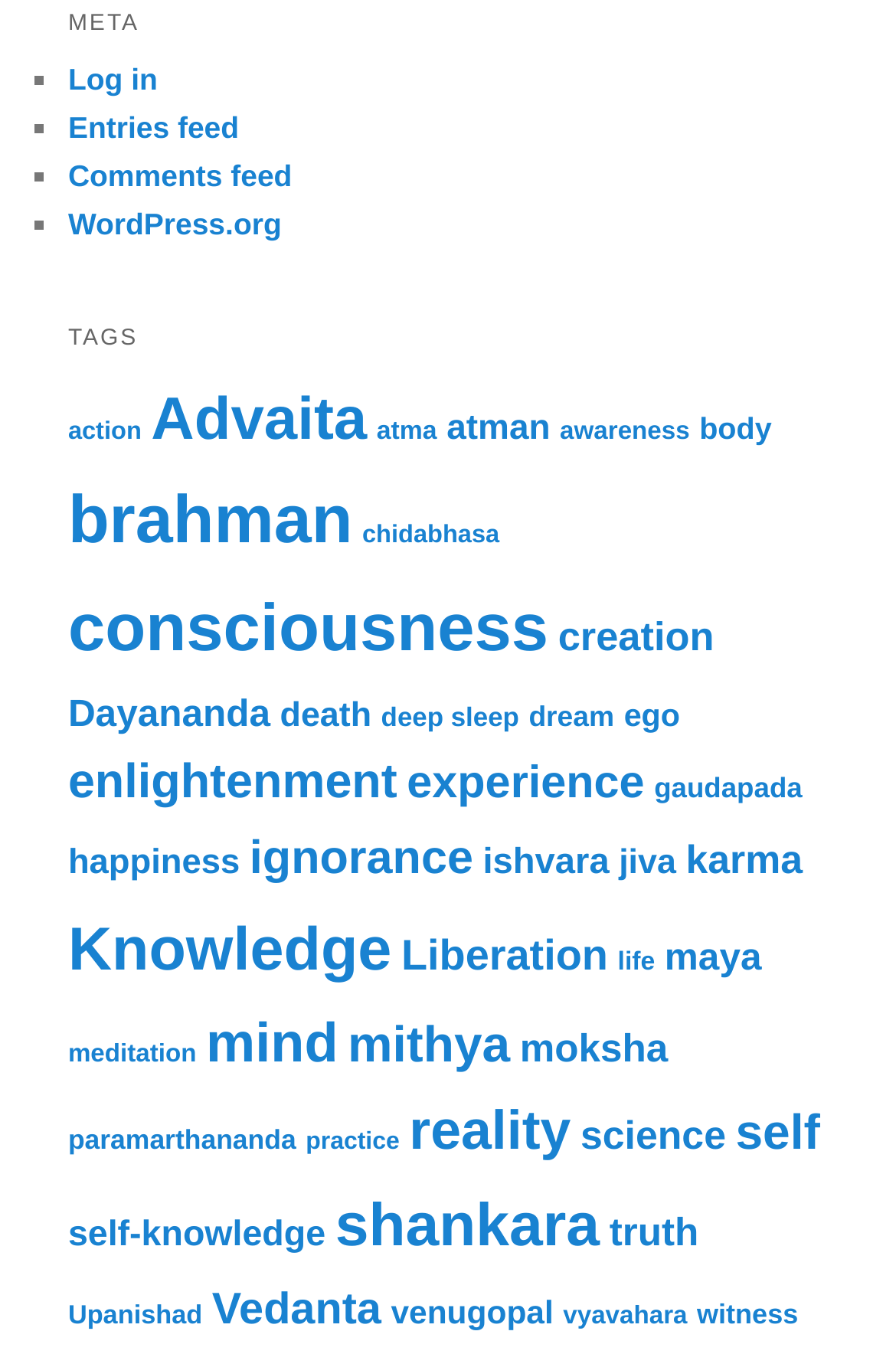What is the tag with the most items?
Please answer the question as detailed as possible.

I scanned the list of tags and found that 'brahman' has the highest number of items, which is 331.